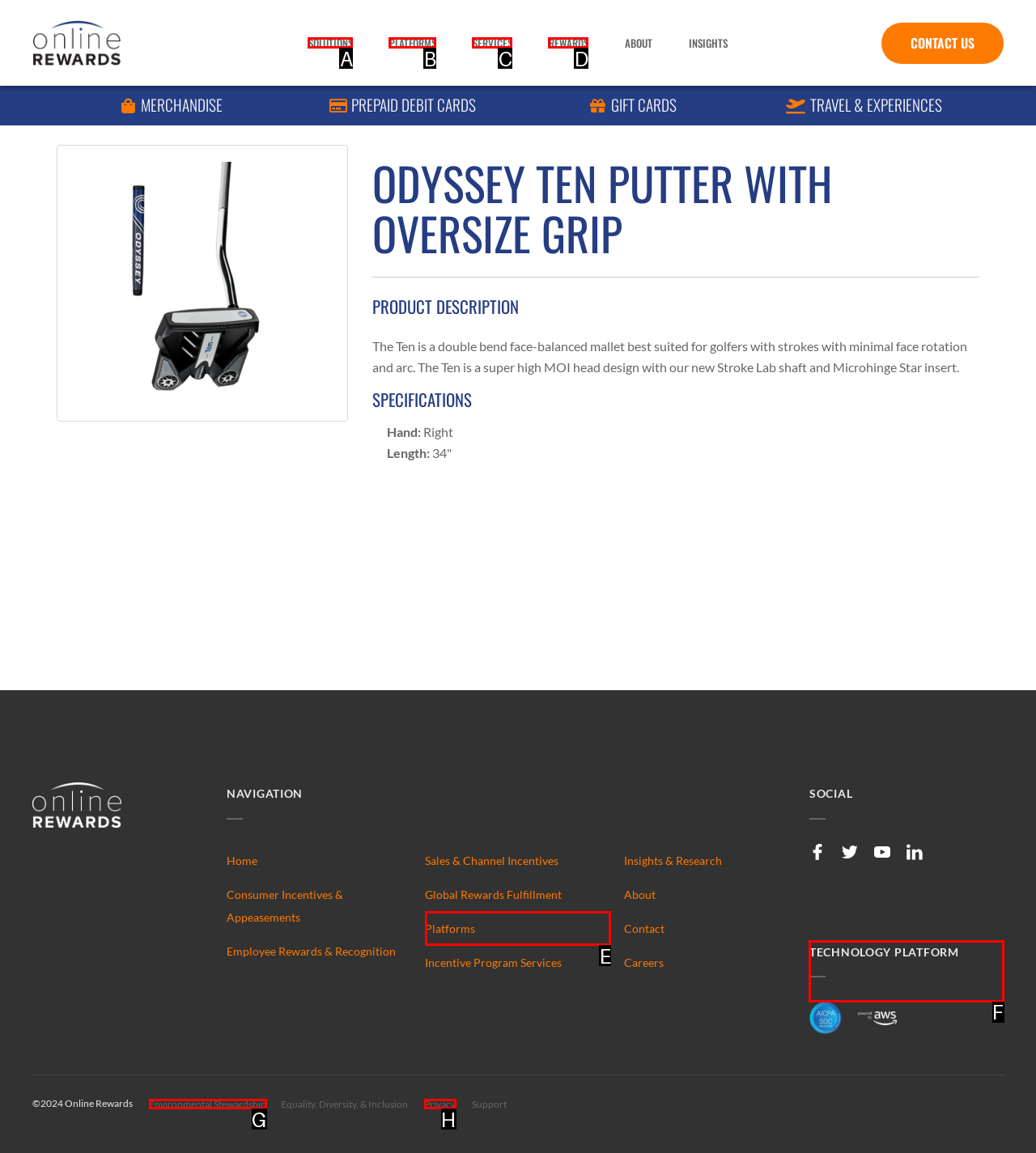Which UI element should be clicked to perform the following task: Explore the 'TECHNOLOGY PLATFORM'? Answer with the corresponding letter from the choices.

F